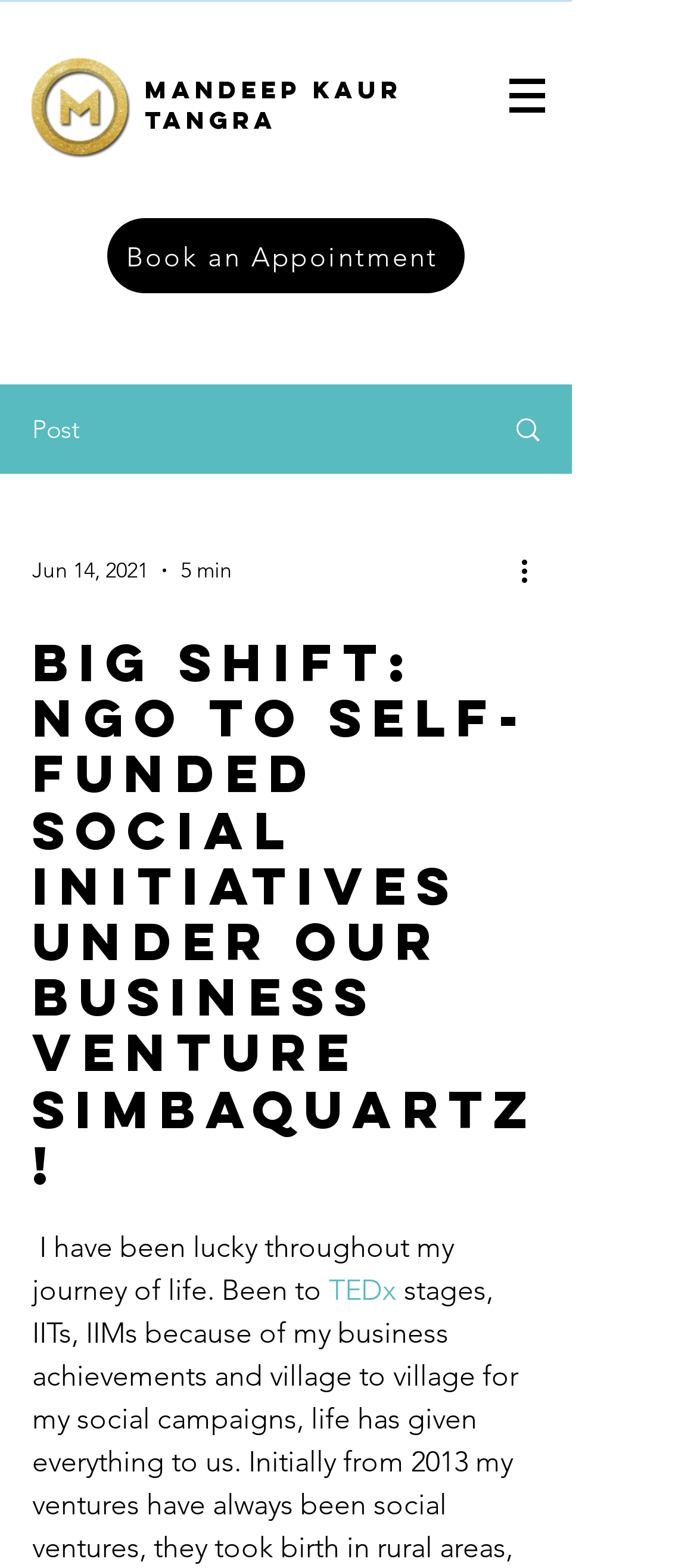What is the name of the person on the webpage?
Based on the image, please offer an in-depth response to the question.

The name of the person on the webpage can be found in the heading element with the text 'Mandeep Kaur TANGRA', which is located at the top of the page.